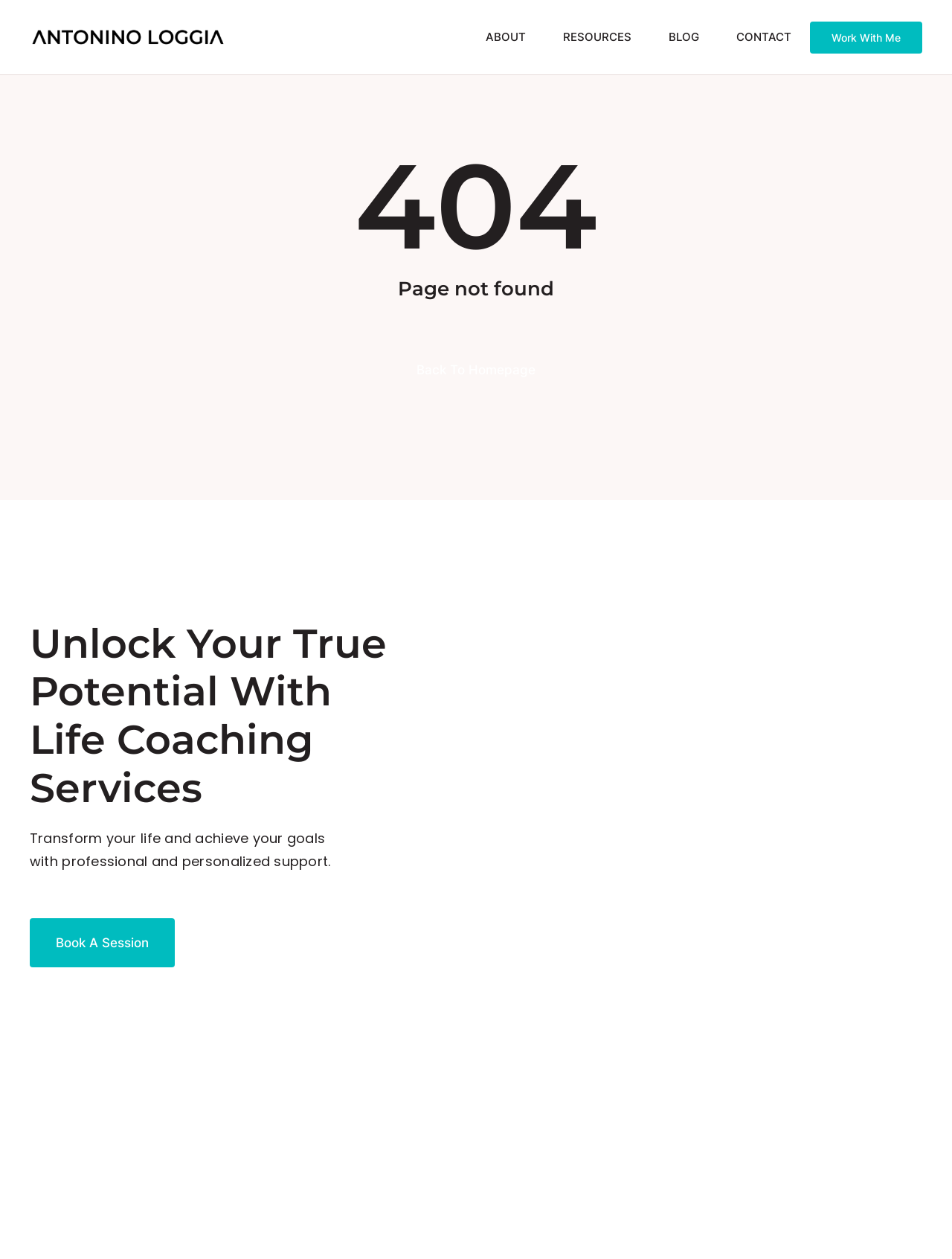Find the UI element described as: "Go to Top" and predict its bounding box coordinates. Ensure the coordinates are four float numbers between 0 and 1, [left, top, right, bottom].

[0.904, 0.736, 0.941, 0.757]